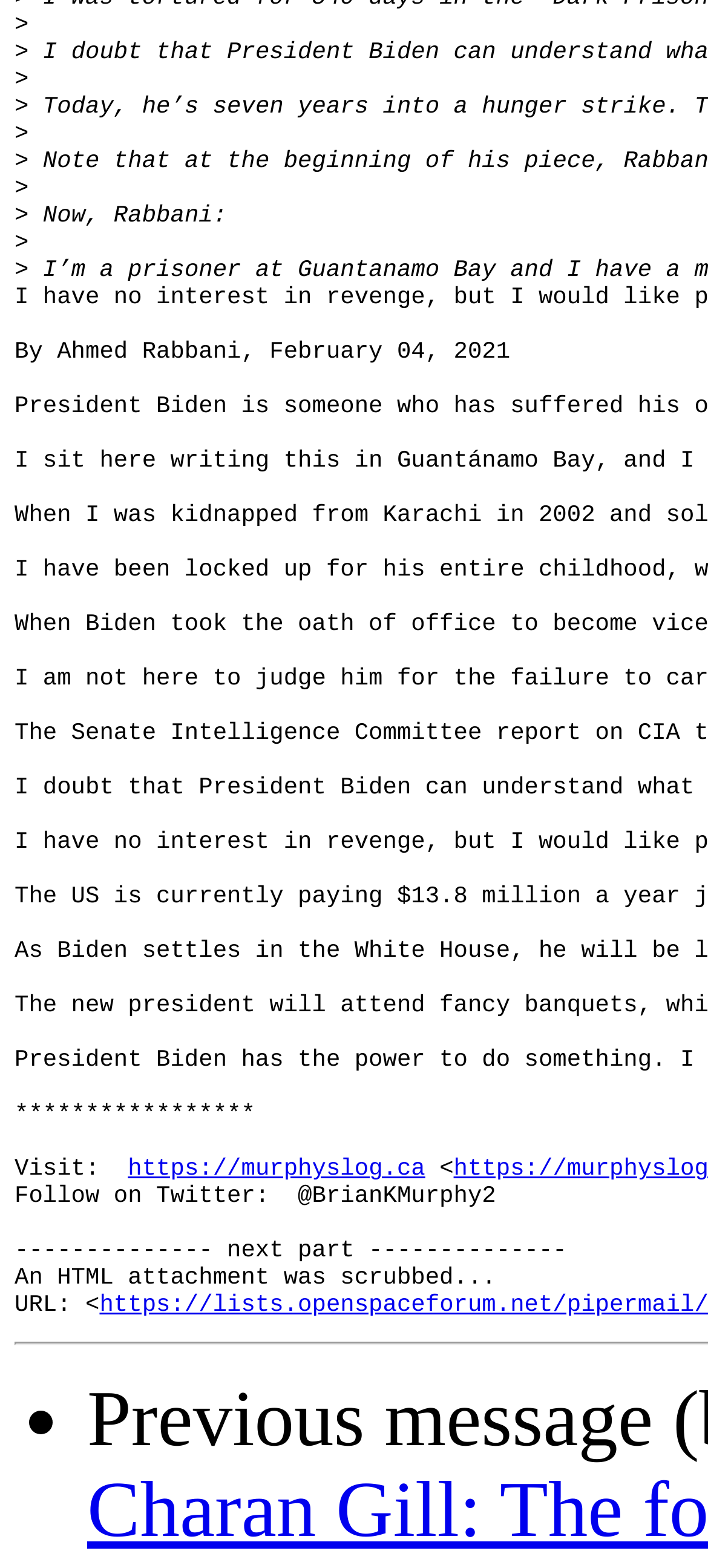Reply to the question below using a single word or brief phrase:
How many newline characters are there at the top?

2